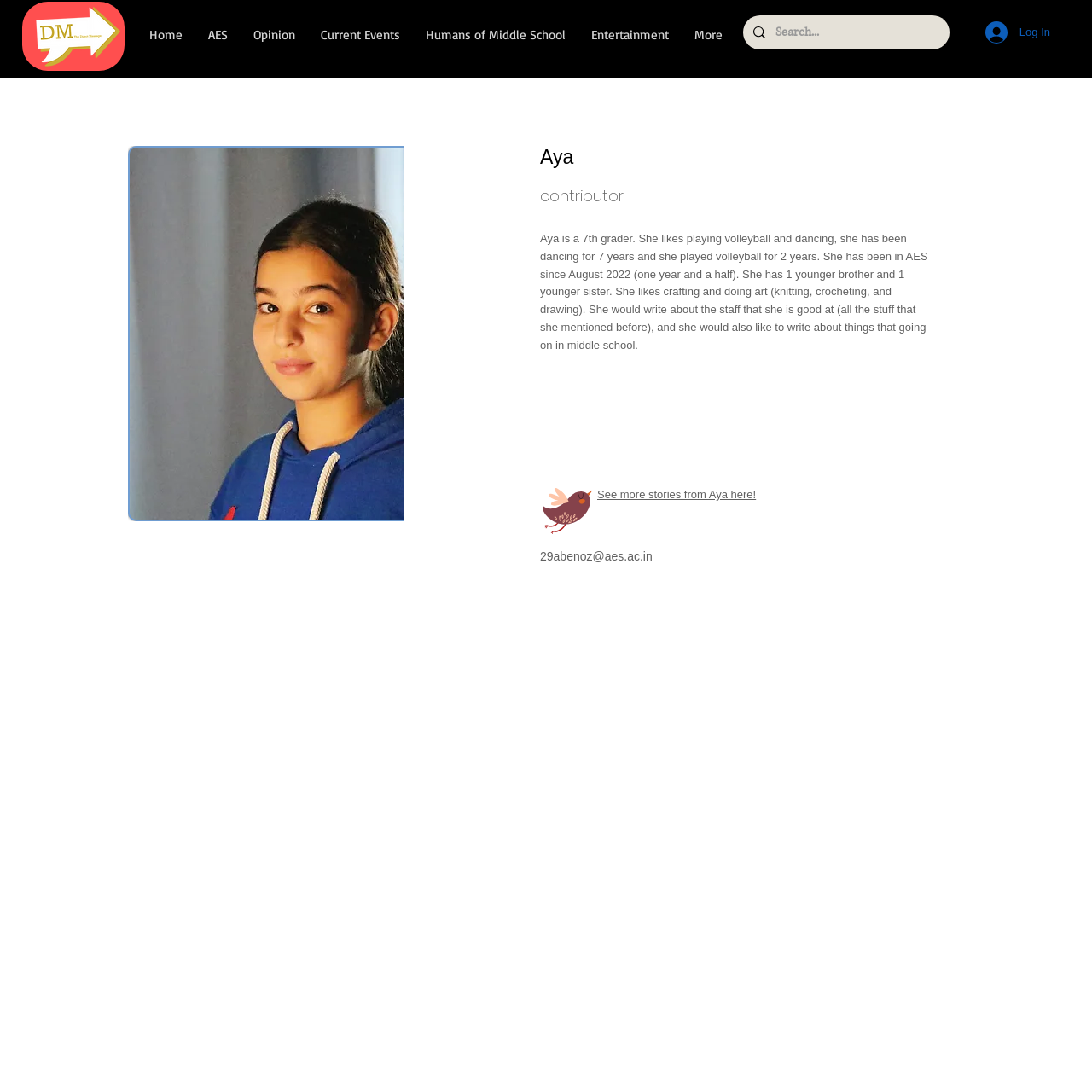Identify the bounding box of the UI element described as follows: "aria-label="Search..." name="q" placeholder="Search..."". Provide the coordinates as four float numbers in the range of 0 to 1 [left, top, right, bottom].

[0.71, 0.014, 0.837, 0.045]